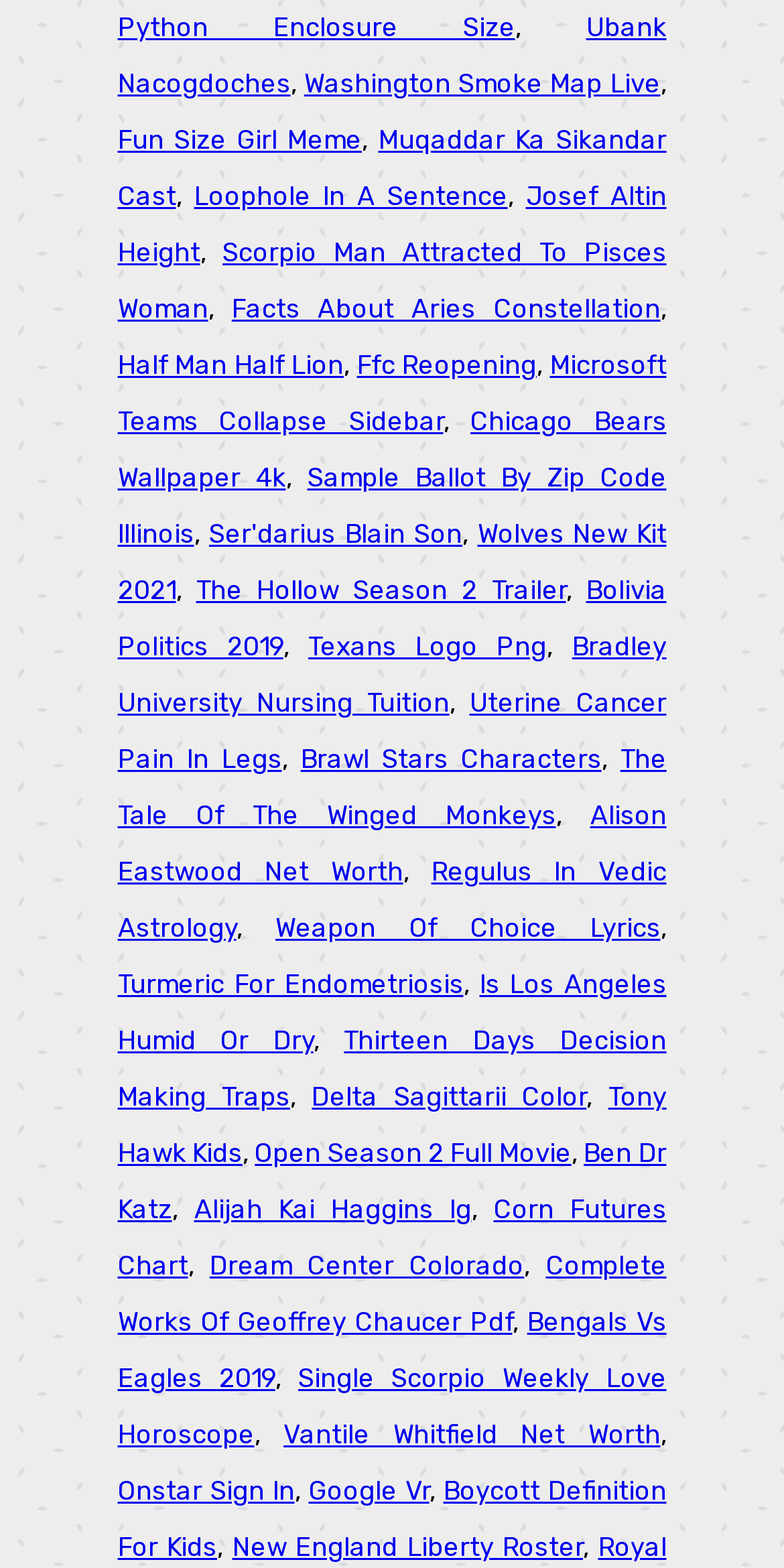Give a one-word or one-phrase response to the question:
How many links are on this webpage?

33